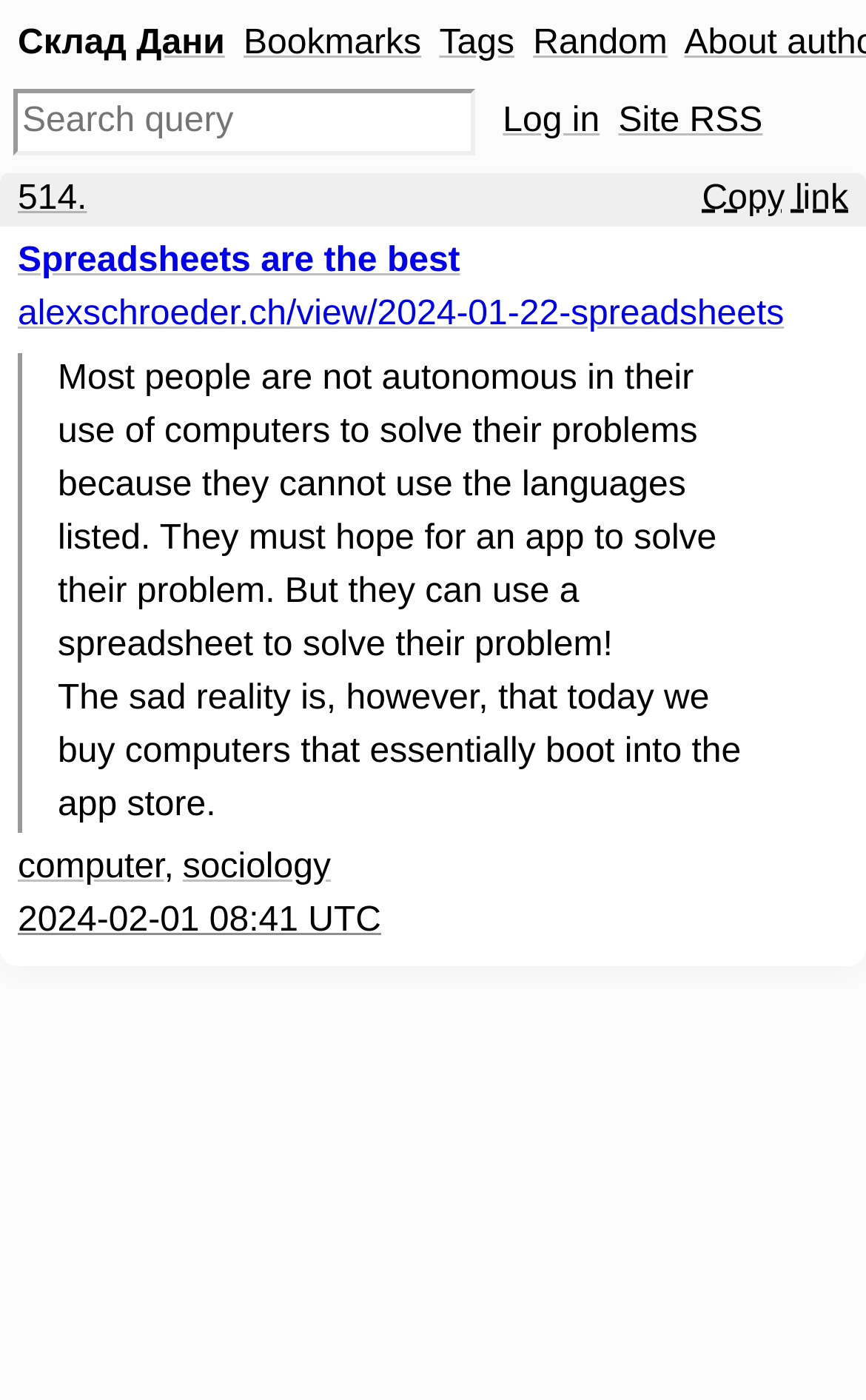Extract the bounding box coordinates for the UI element described as: "aria-label="Search query" name="q" placeholder="Search query"".

[0.015, 0.063, 0.549, 0.111]